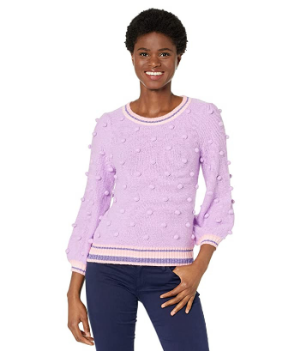What is the material composition of the sweater? Look at the image and give a one-word or short phrase answer.

66% cotton, 20% polyester, 14% linen